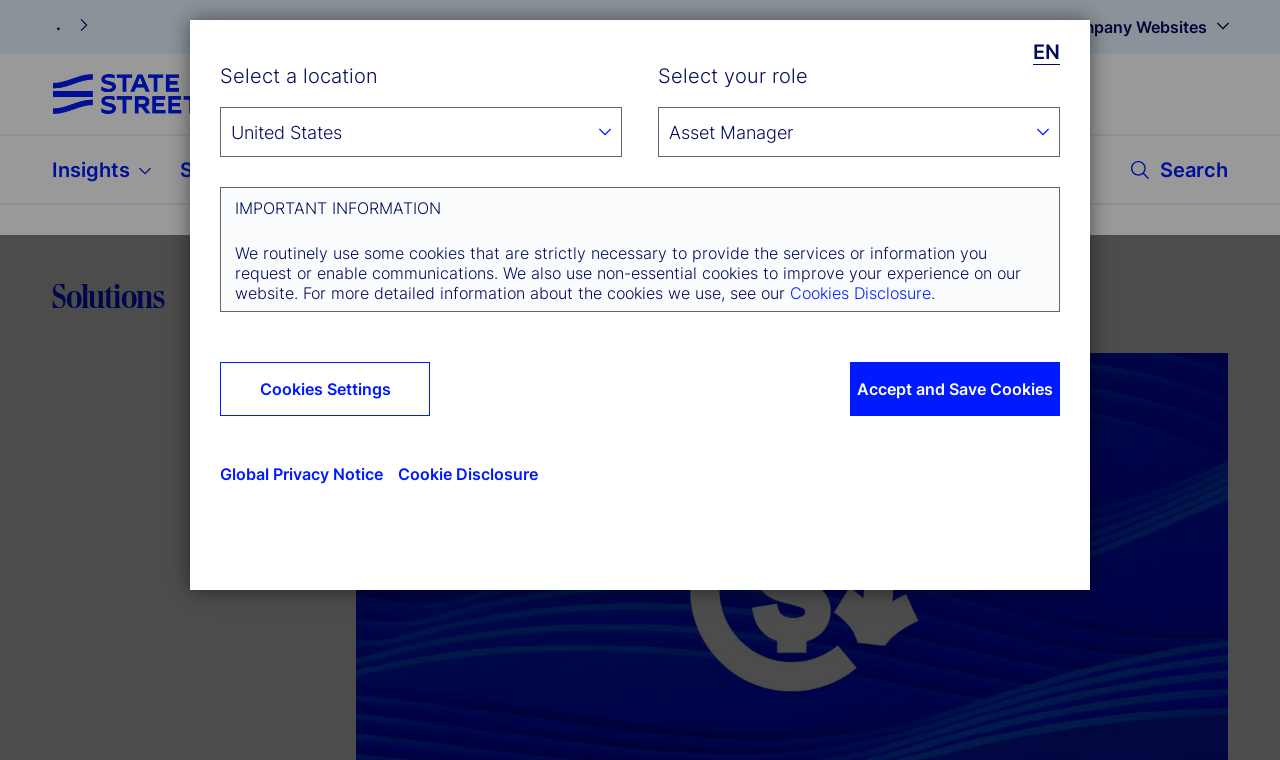Can you find the bounding box coordinates for the element that needs to be clicked to execute this instruction: "Select a location"? The coordinates should be given as four float numbers between 0 and 1, i.e., [left, top, right, bottom].

[0.172, 0.154, 0.514, 0.18]